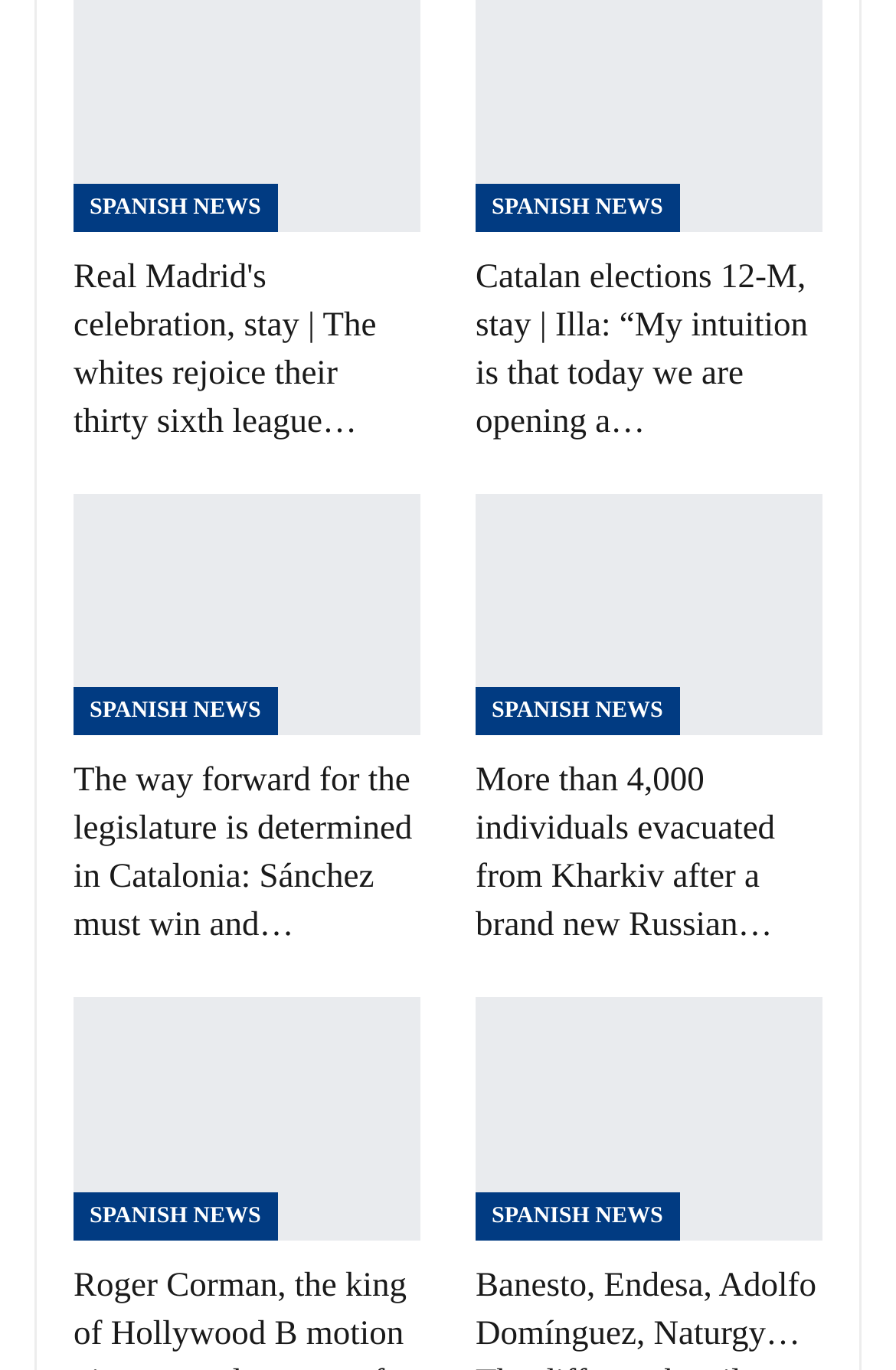Refer to the image and provide a thorough answer to this question:
What is the topic of the last news article?

The last link on the webpage has the text 'Banesto, Endesa, Adolfo Domínguez, Naturgy… The different hostile takeover bids in Spain: their infamous failures (and a few successes) | EUROtoday', which suggests that the topic of the last news article is about hostile takeover bids in Spain.